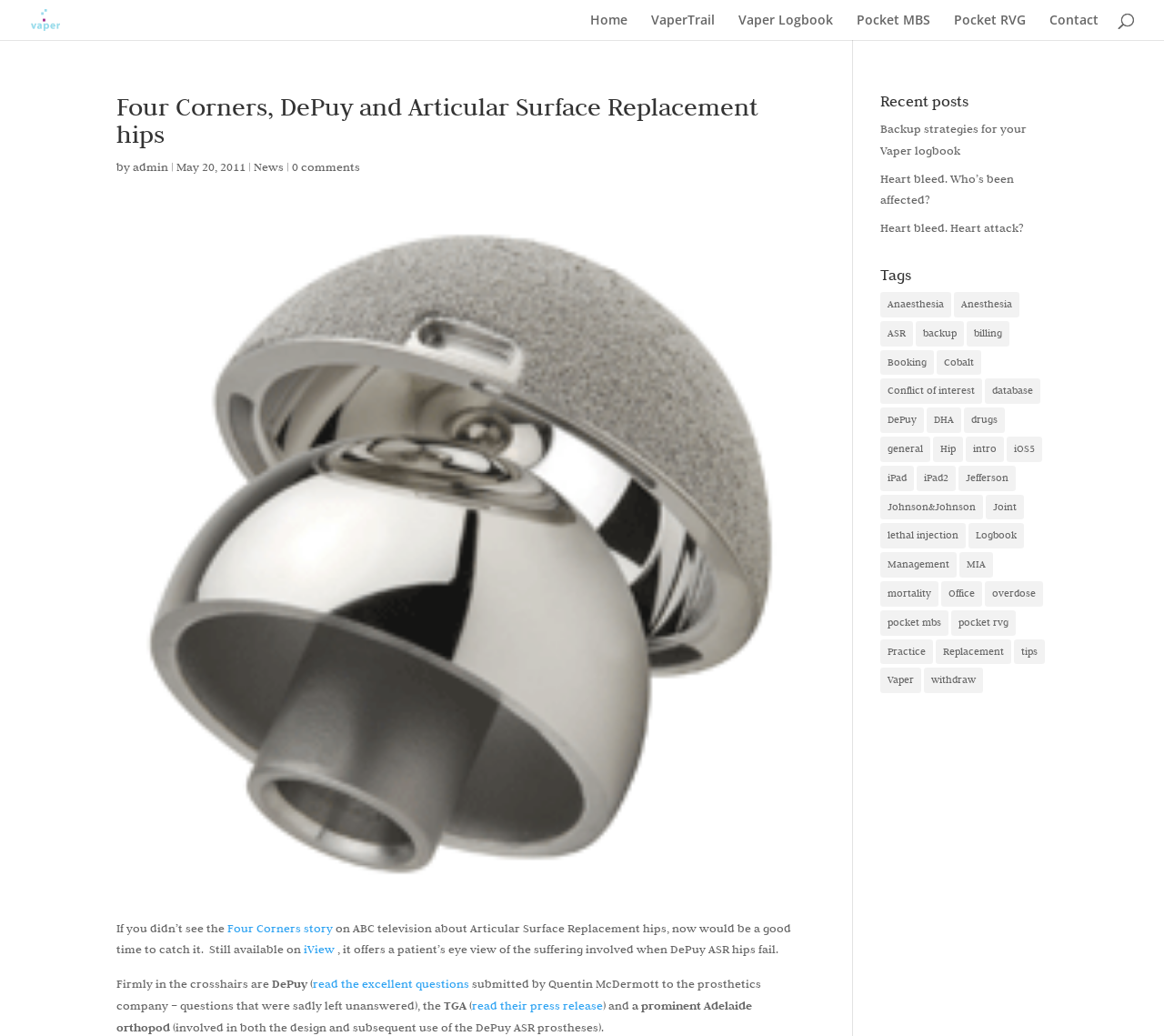What is the name of the Adelaide orthopod mentioned in the article?
Carefully analyze the image and provide a detailed answer to the question.

The article mentions a prominent Adelaide orthopod involved in the design and subsequent use of the DePuy ASR prostheses, but it does not specify the name of the orthopod.